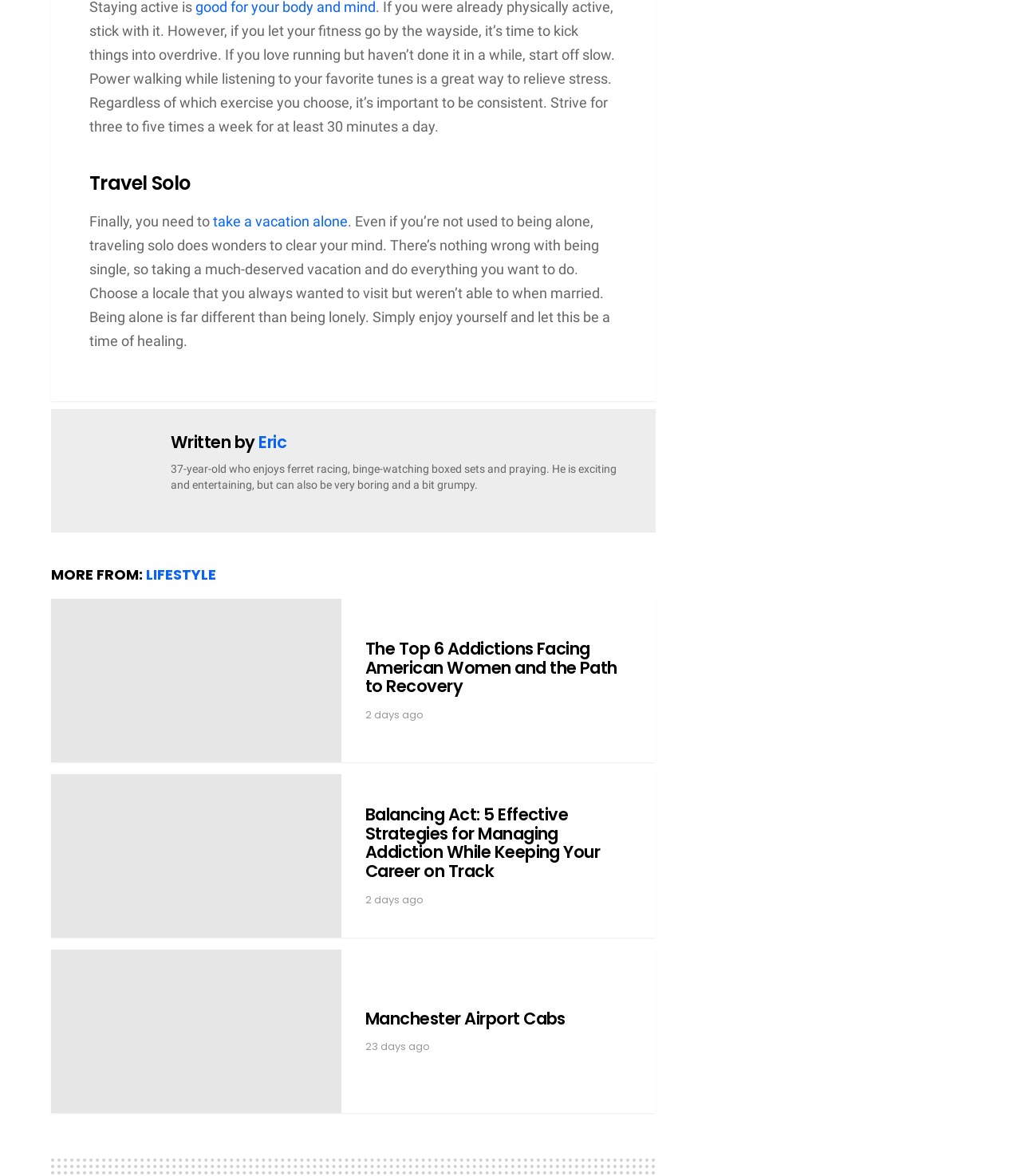Please identify the bounding box coordinates of the element I need to click to follow this instruction: "read the article about the top 6 addictions facing American women".

[0.358, 0.544, 0.619, 0.592]